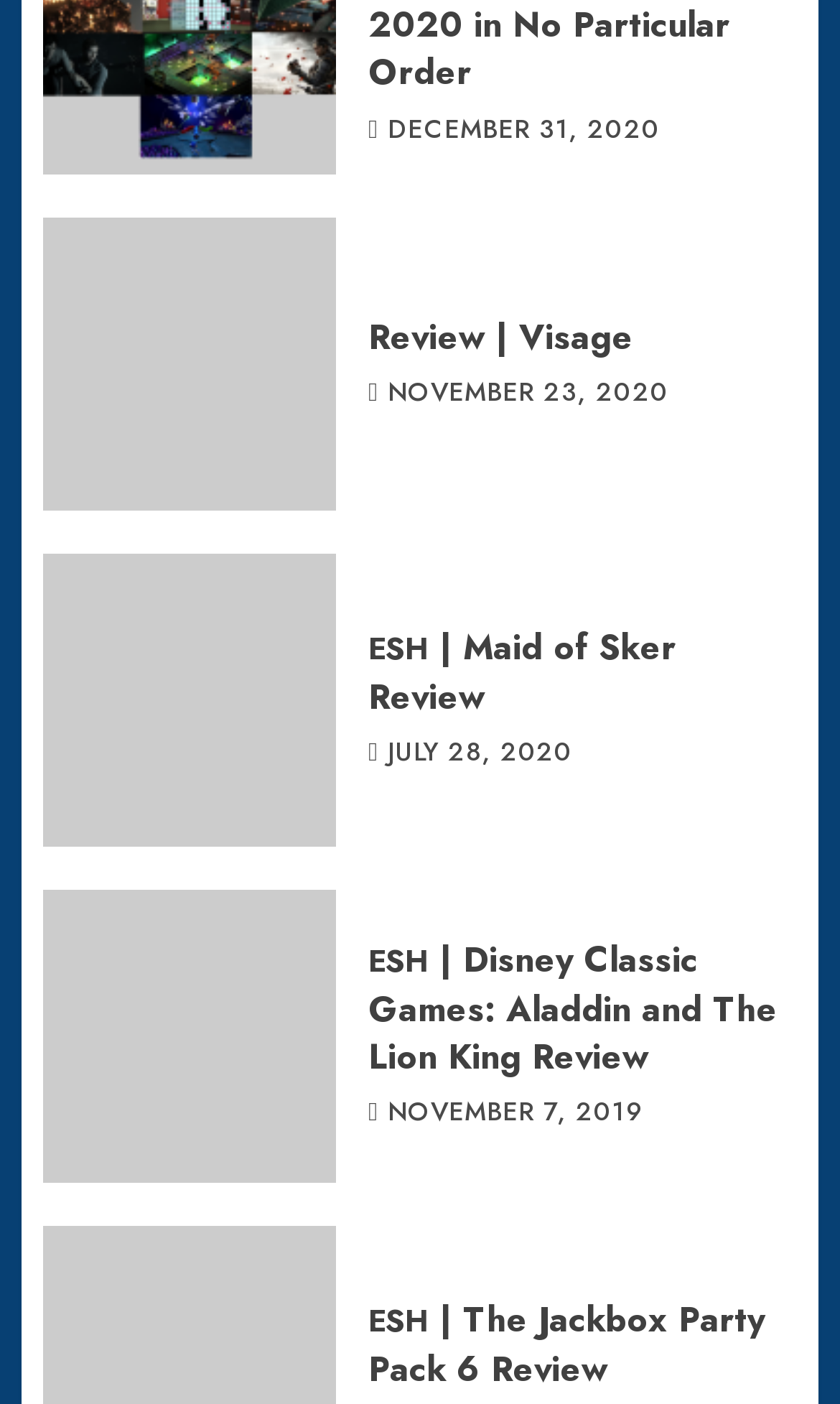Given the element description December 31, 2020, predict the bounding box coordinates for the UI element in the webpage screenshot. The format should be (top-left x, top-left y, bottom-right x, bottom-right y), and the values should be between 0 and 1.

[0.462, 0.081, 0.785, 0.106]